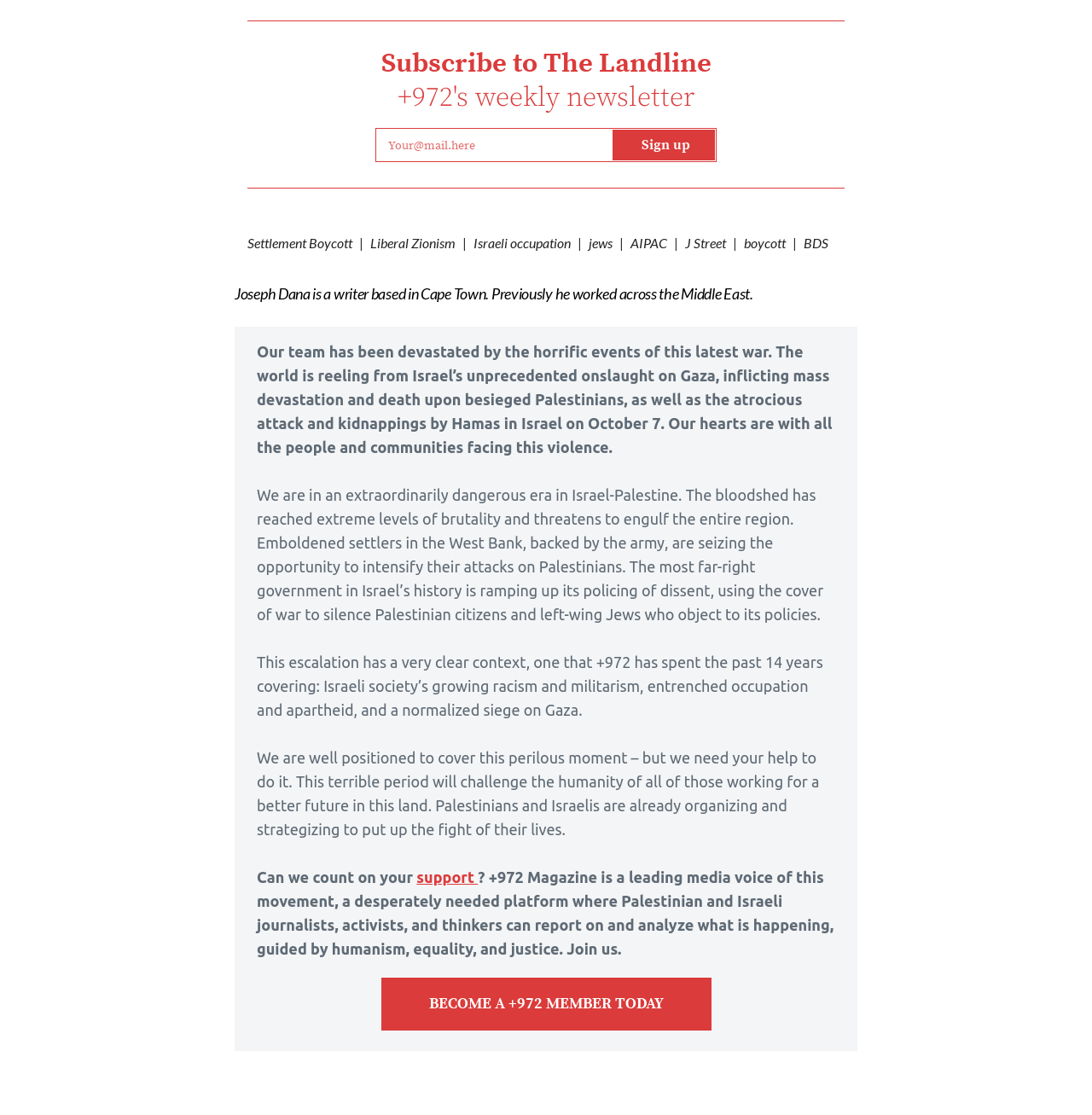Locate the bounding box coordinates of the clickable region necessary to complete the following instruction: "Enter email address". Provide the coordinates in the format of four float numbers between 0 and 1, i.e., [left, top, right, bottom].

[0.345, 0.12, 0.56, 0.14]